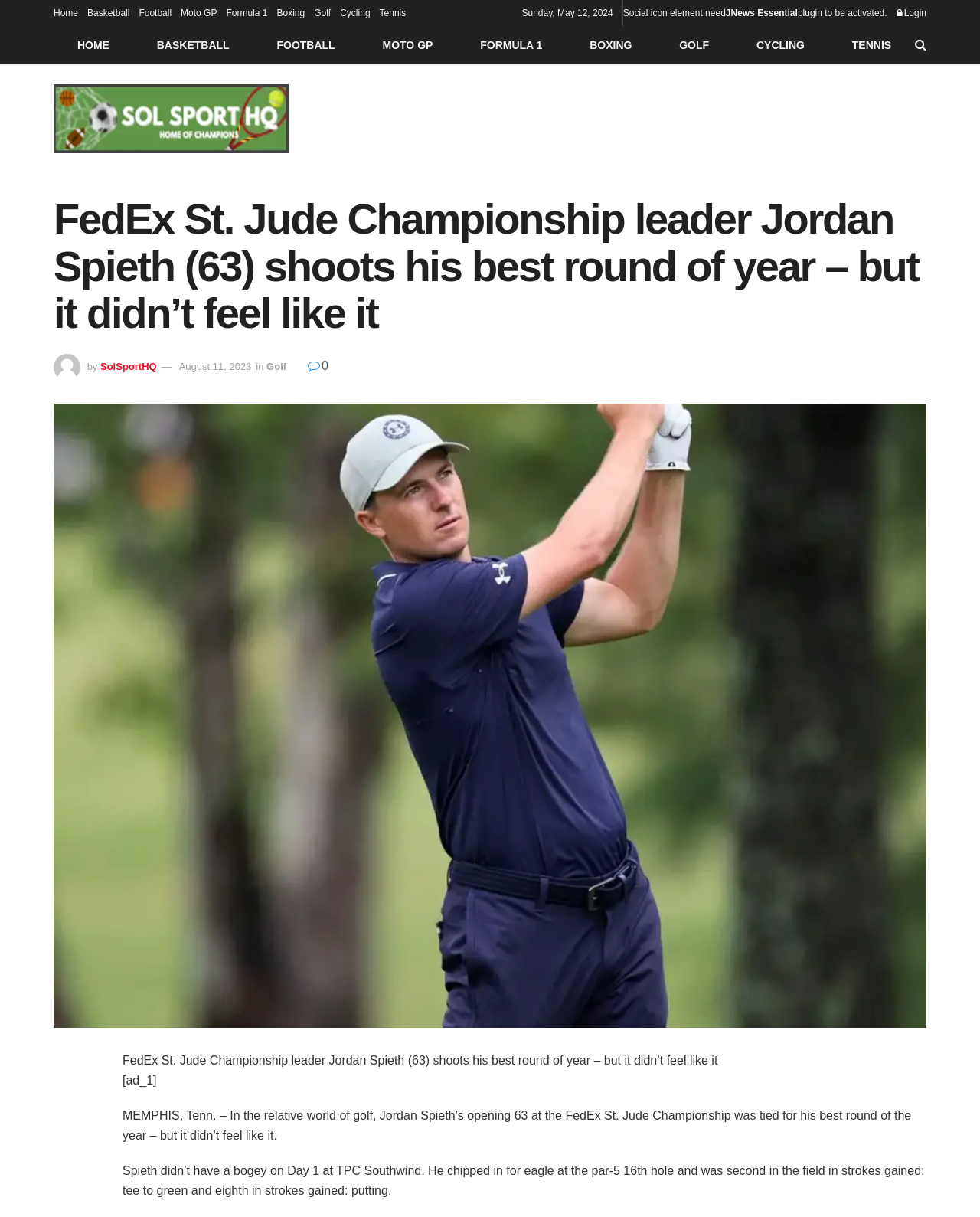Construct a comprehensive caption that outlines the webpage's structure and content.

The webpage is about a sports news article, specifically about golf. At the top, there is a navigation menu with 9 links: Home, Basketball, Football, Moto GP, Formula 1, Boxing, Golf, Cycling, and Tennis. Below the navigation menu, there is a date "Sunday, May 12, 2024" and some text about social icons and a plugin. 

On the top right, there is a login link and a secondary navigation menu with the same 9 links as before. Next to the login link, there is a small icon. 

Below the secondary navigation menu, there is a large heading that reads "FedEx St. Jude Championship leader Jordan Spieth (63) shoots his best round of year – but it didn’t feel like it". 

To the left of the heading, there is a logo of SolSport HQ, which is also a link. Below the heading, there is an image, a "by" text, a link to SolSportHQ, a date "August 11, 2023", a link to Golf, and a link with a star icon and the number 0. 

The main content of the article starts below, with a large image and a link to the article title. The article text is divided into paragraphs, describing Jordan Spieth's performance at the FedEx St. Jude Championship. There is an advertisement at the bottom of the page.